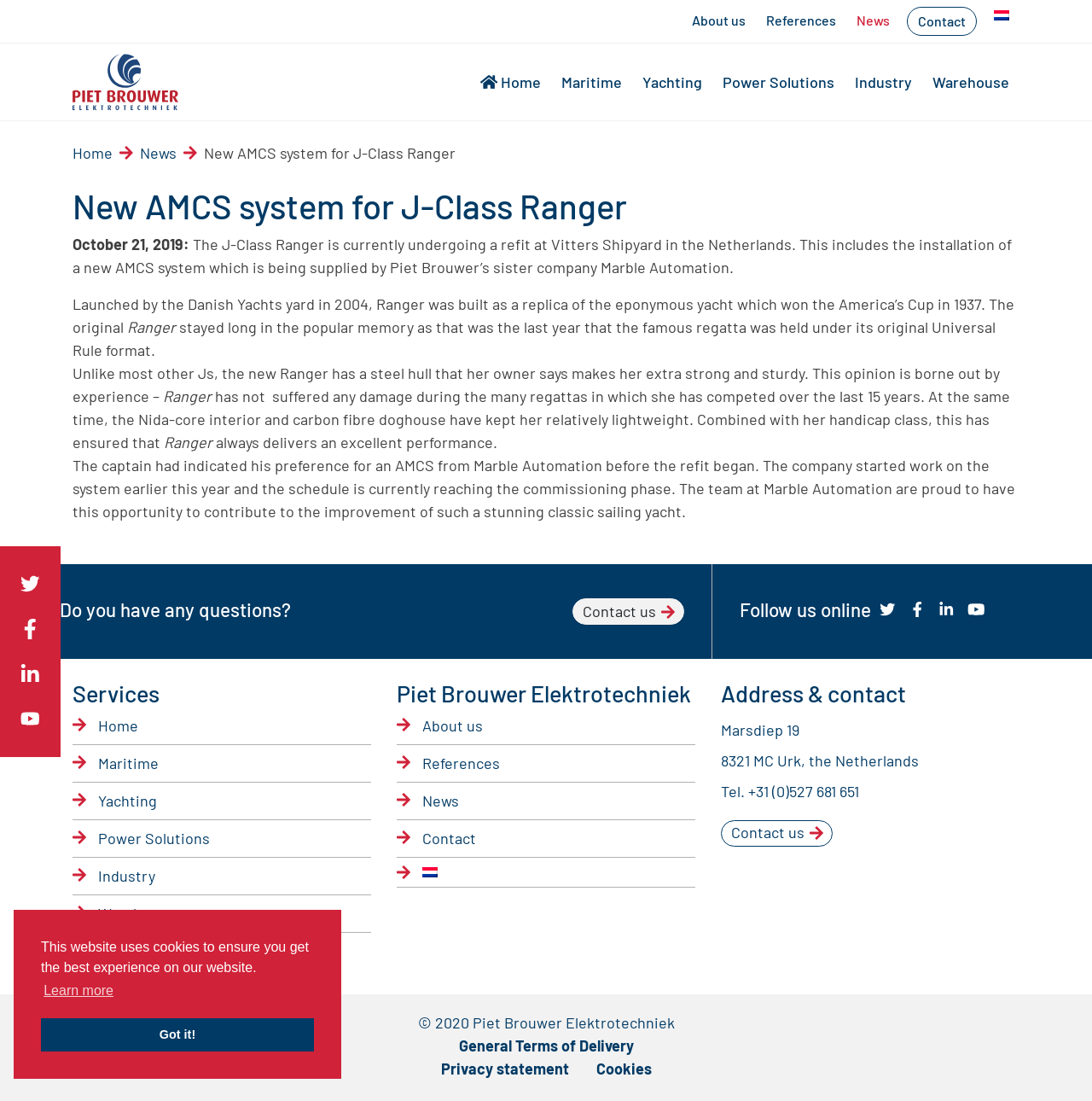Please identify the webpage's heading and generate its text content.

New AMCS system for J-Class Ranger